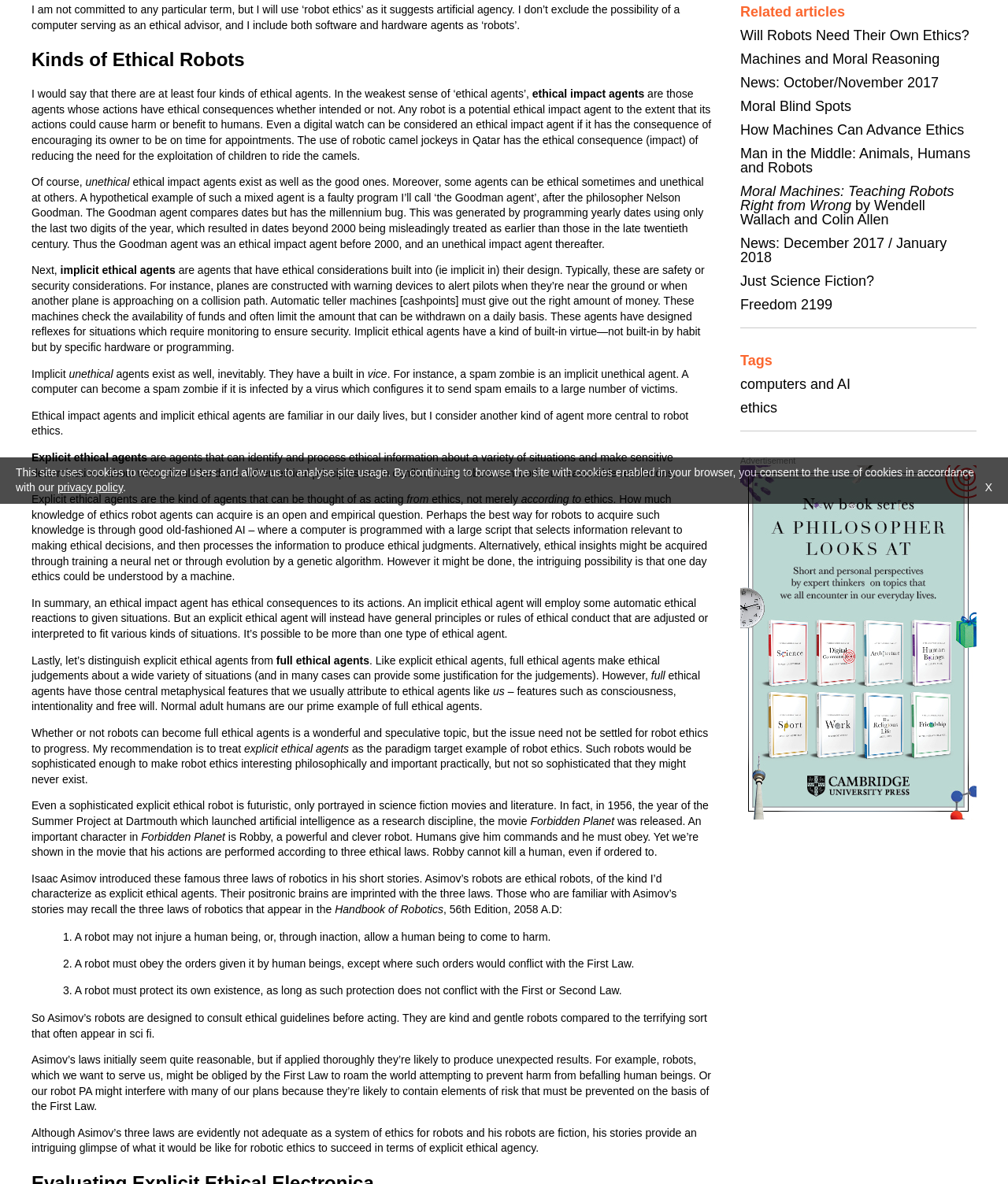Predict the bounding box coordinates for the UI element described as: "ethics". The coordinates should be four float numbers between 0 and 1, presented as [left, top, right, bottom].

[0.734, 0.338, 0.771, 0.351]